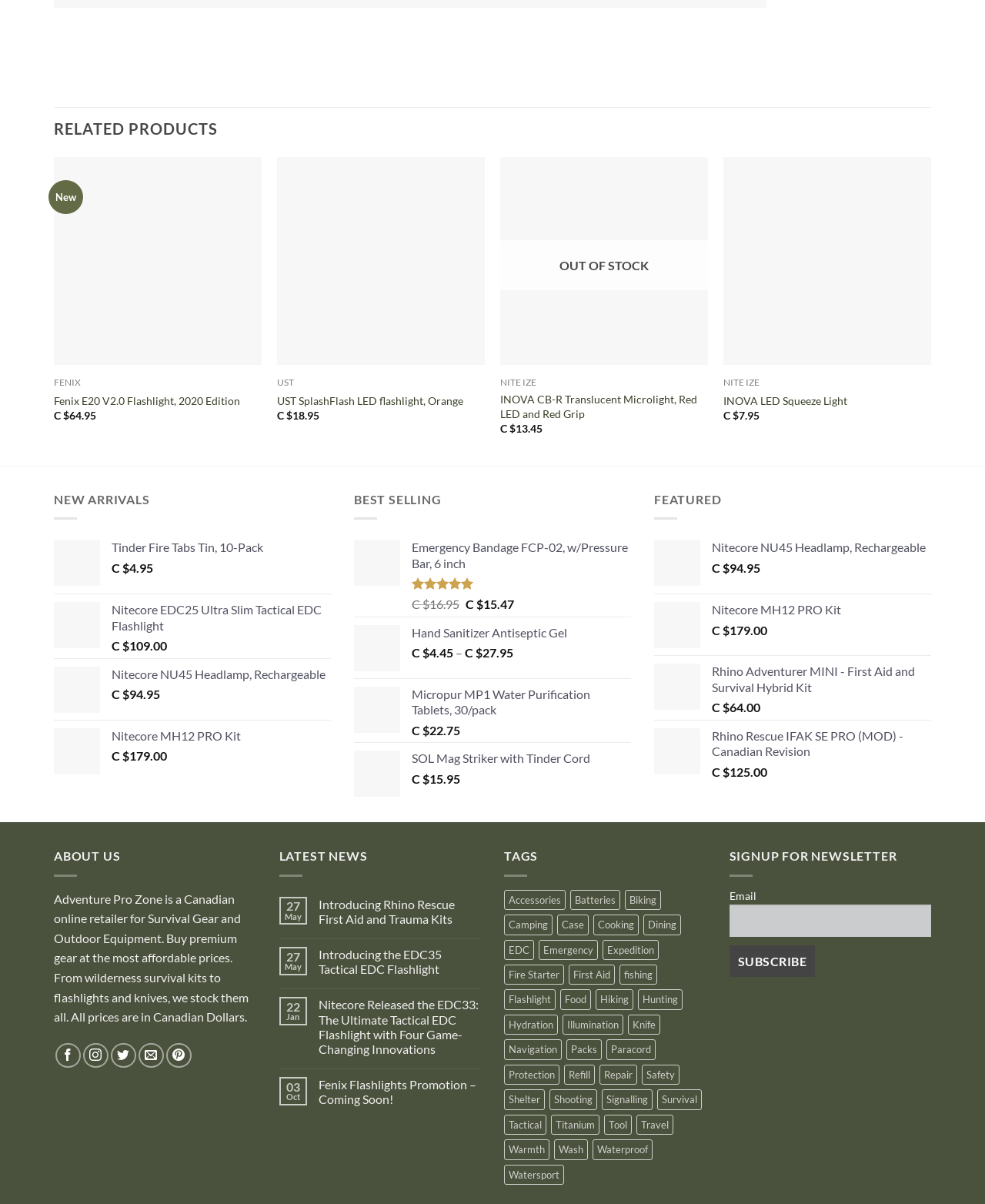Locate the bounding box coordinates of the element that should be clicked to execute the following instruction: "Click on the 'Tinder Fire Tabs Tin' image".

[0.055, 0.448, 0.102, 0.486]